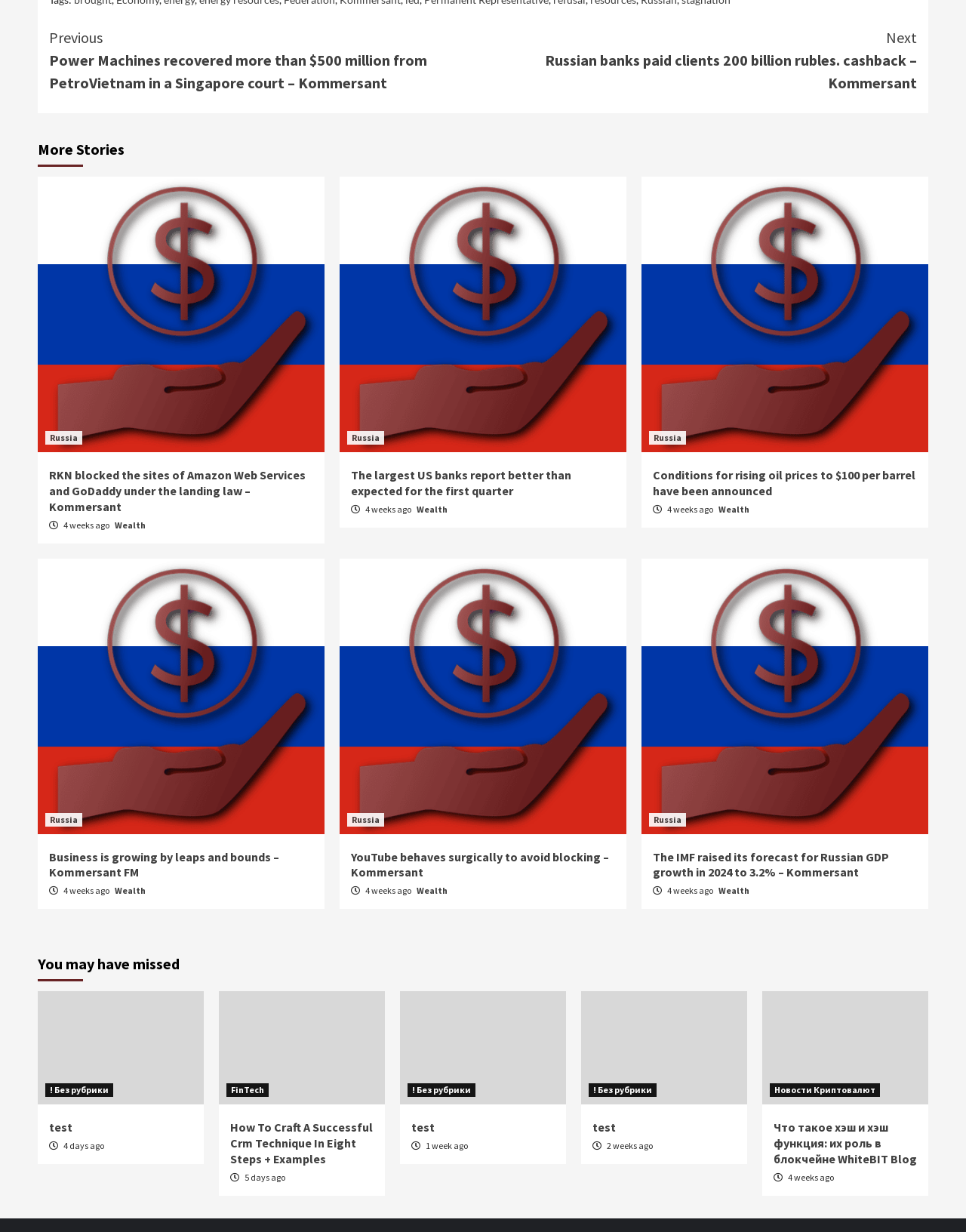Please locate the bounding box coordinates for the element that should be clicked to achieve the following instruction: "Read 'RKN blocked the sites of Amazon Web Services and GoDaddy under the landing law – Kommersant'". Ensure the coordinates are given as four float numbers between 0 and 1, i.e., [left, top, right, bottom].

[0.039, 0.144, 0.336, 0.367]